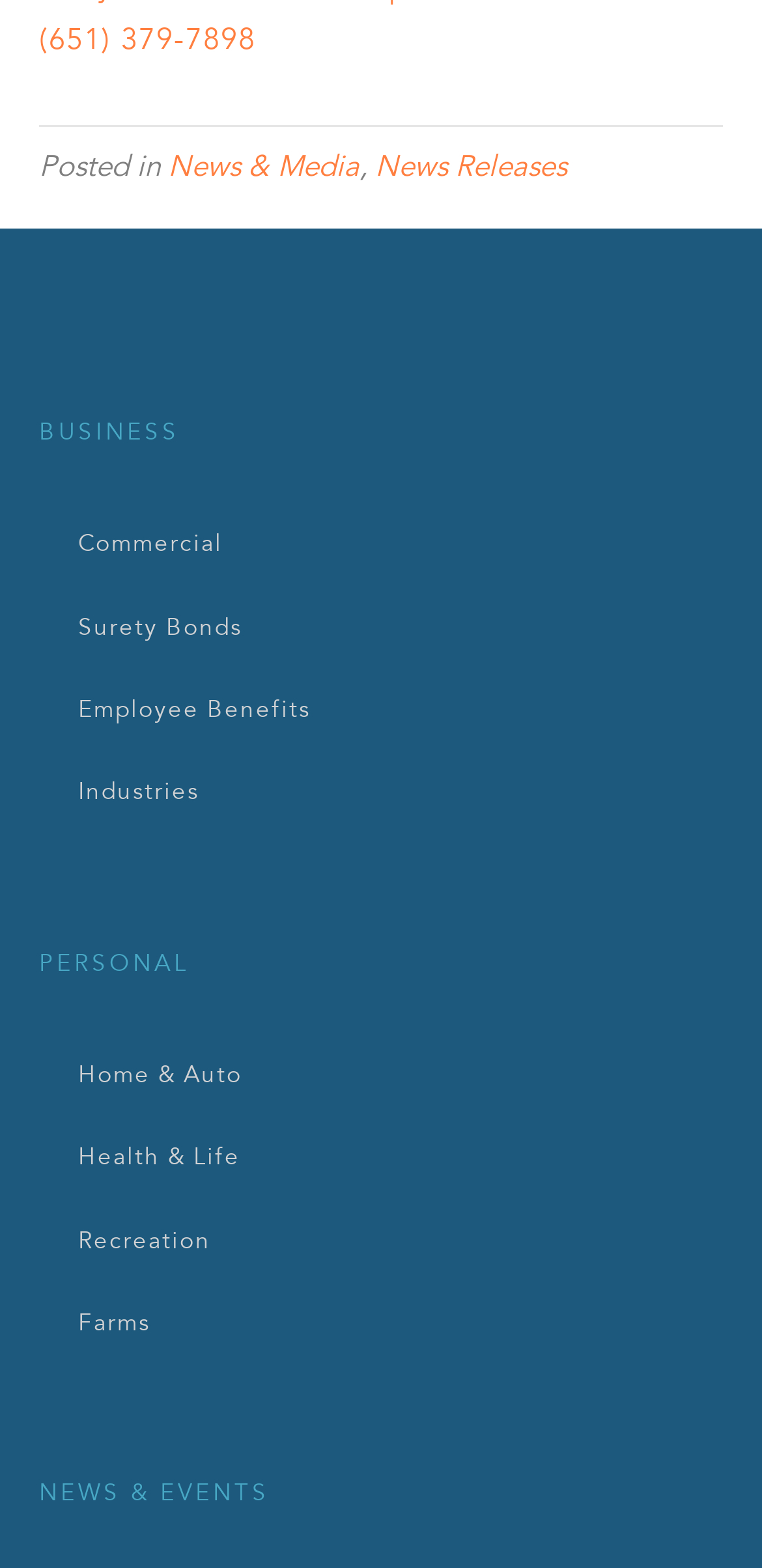Please identify the bounding box coordinates of the area that needs to be clicked to follow this instruction: "view forum".

None